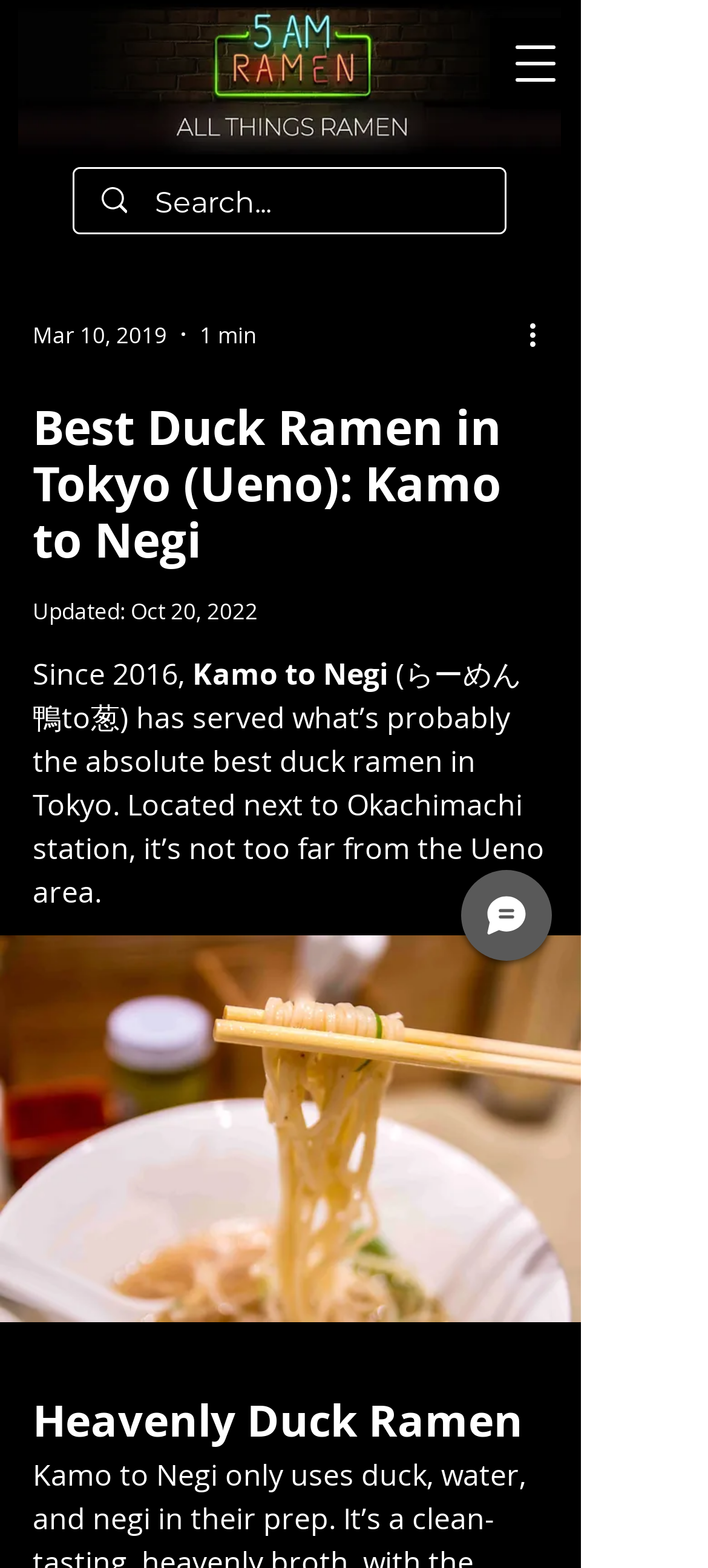What is the name of the ramen shop?
Using the image provided, answer with just one word or phrase.

Kamo to Negi